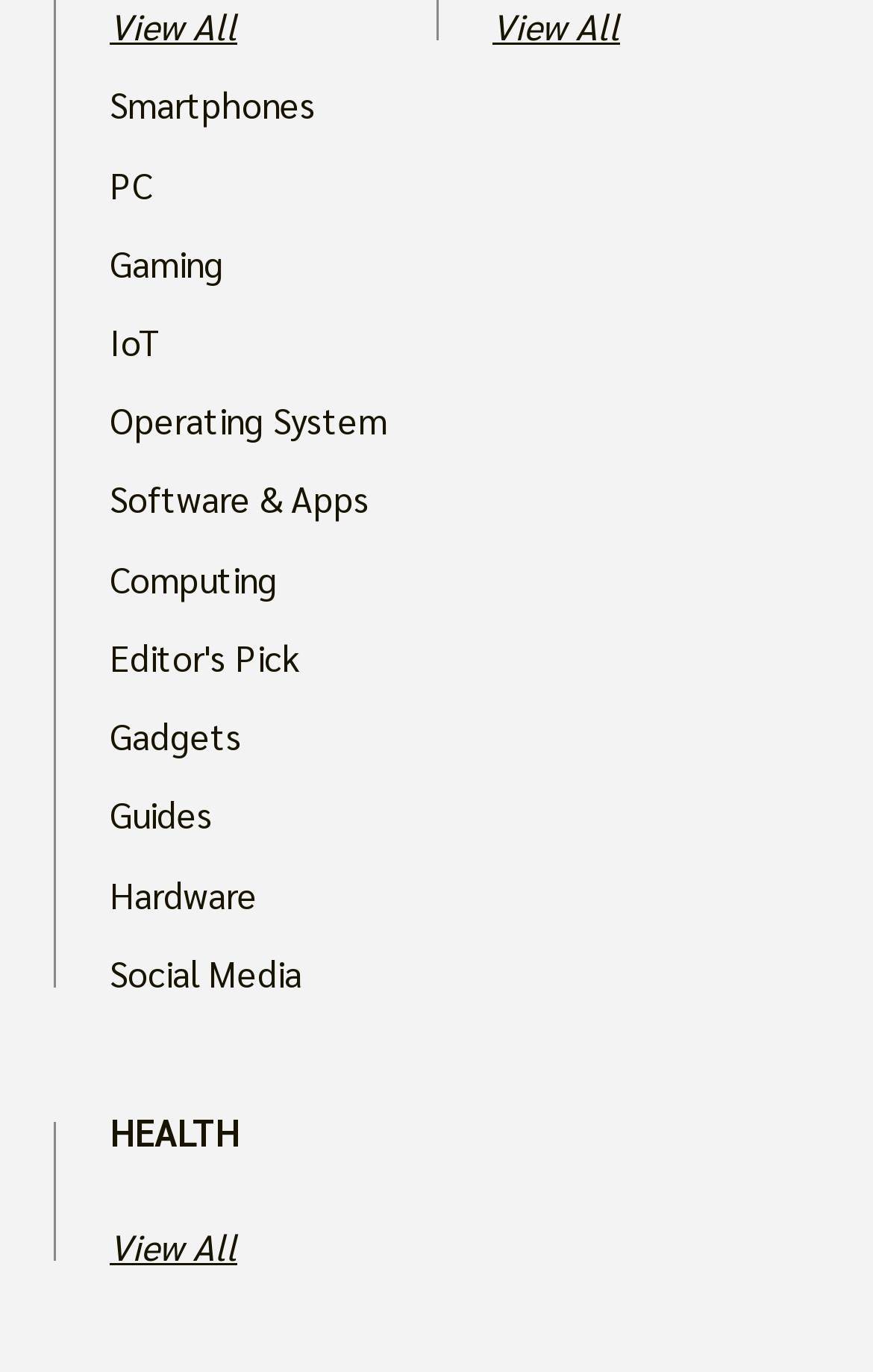Please identify the bounding box coordinates of the clickable area that will fulfill the following instruction: "Check Editor's Pick". The coordinates should be in the format of four float numbers between 0 and 1, i.e., [left, top, right, bottom].

[0.126, 0.471, 0.5, 0.49]